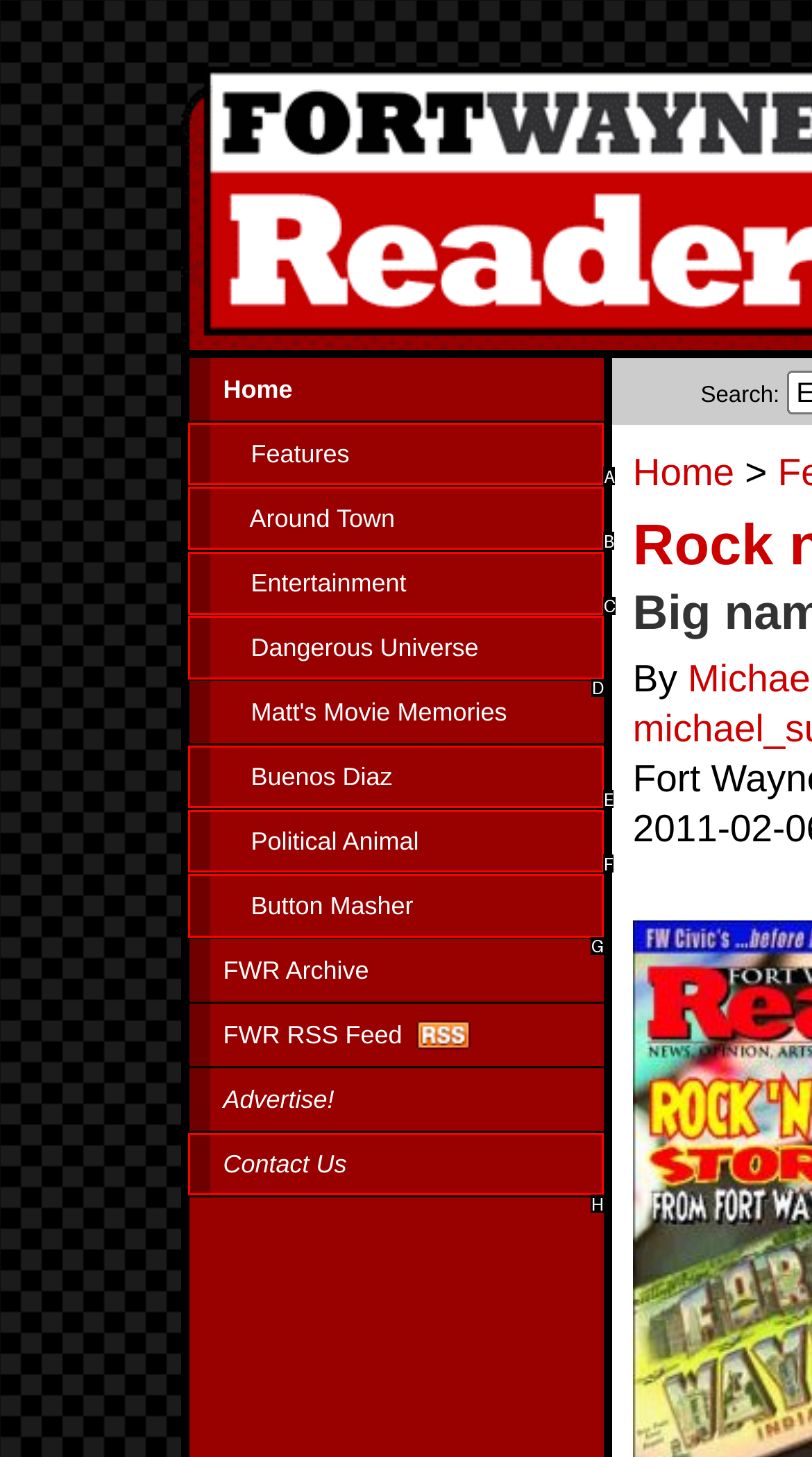Determine which option fits the element description: Button Masher
Answer with the option’s letter directly.

G